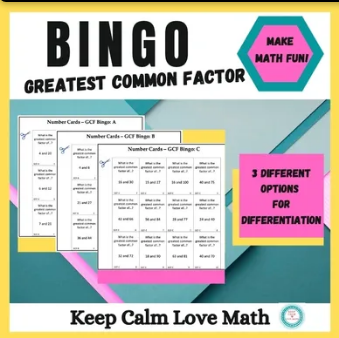Please give a concise answer to this question using a single word or phrase: 
What is the theme of the educational resource?

Math